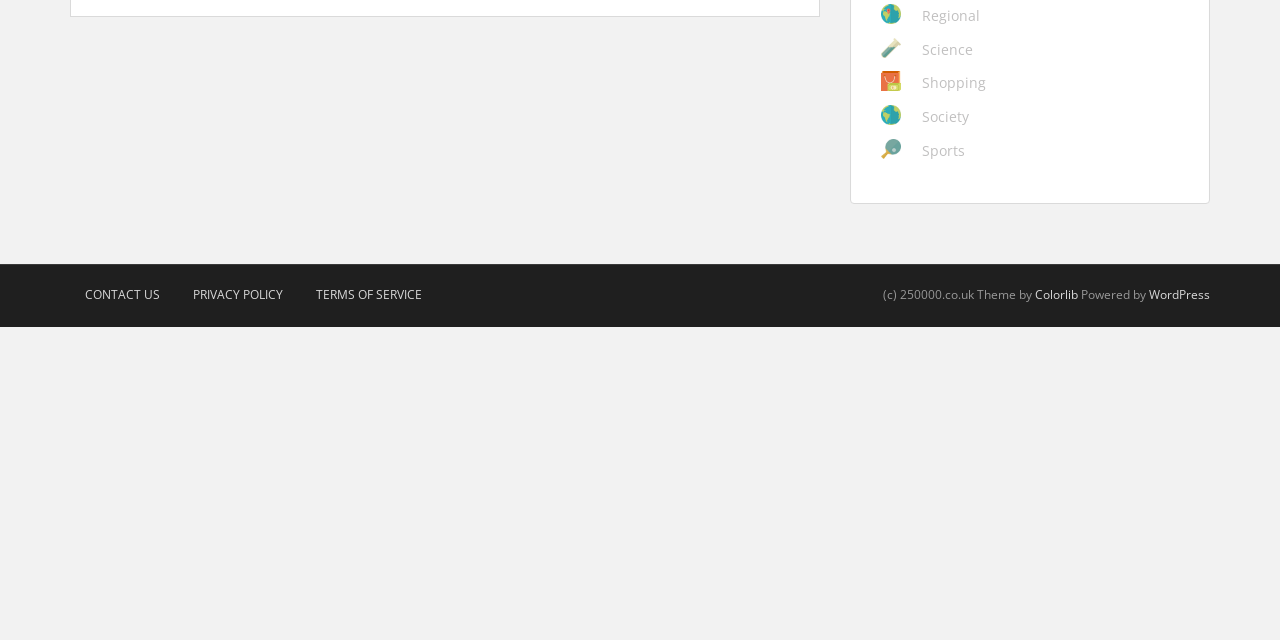Based on the element description Terms of Service, identify the bounding box coordinates for the UI element. The coordinates should be in the format (top-left x, top-left y, bottom-right x, bottom-right y) and within the 0 to 1 range.

[0.235, 0.429, 0.341, 0.492]